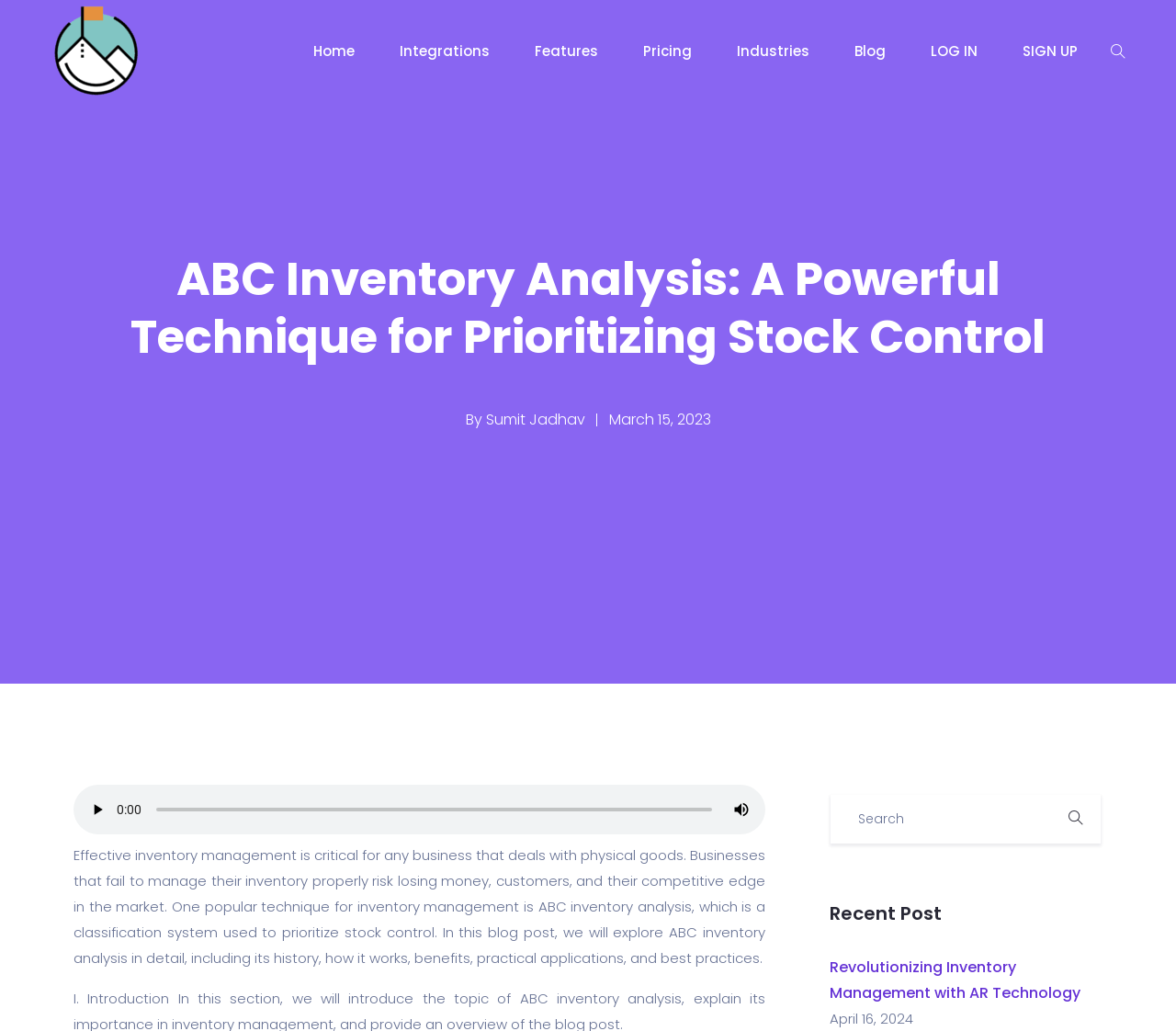What is the main topic of this blog post?
Using the details from the image, give an elaborate explanation to answer the question.

The main topic of this blog post is ABC inventory analysis, which is a classification system used to prioritize stock control, as mentioned in the introductory paragraph of the blog post.